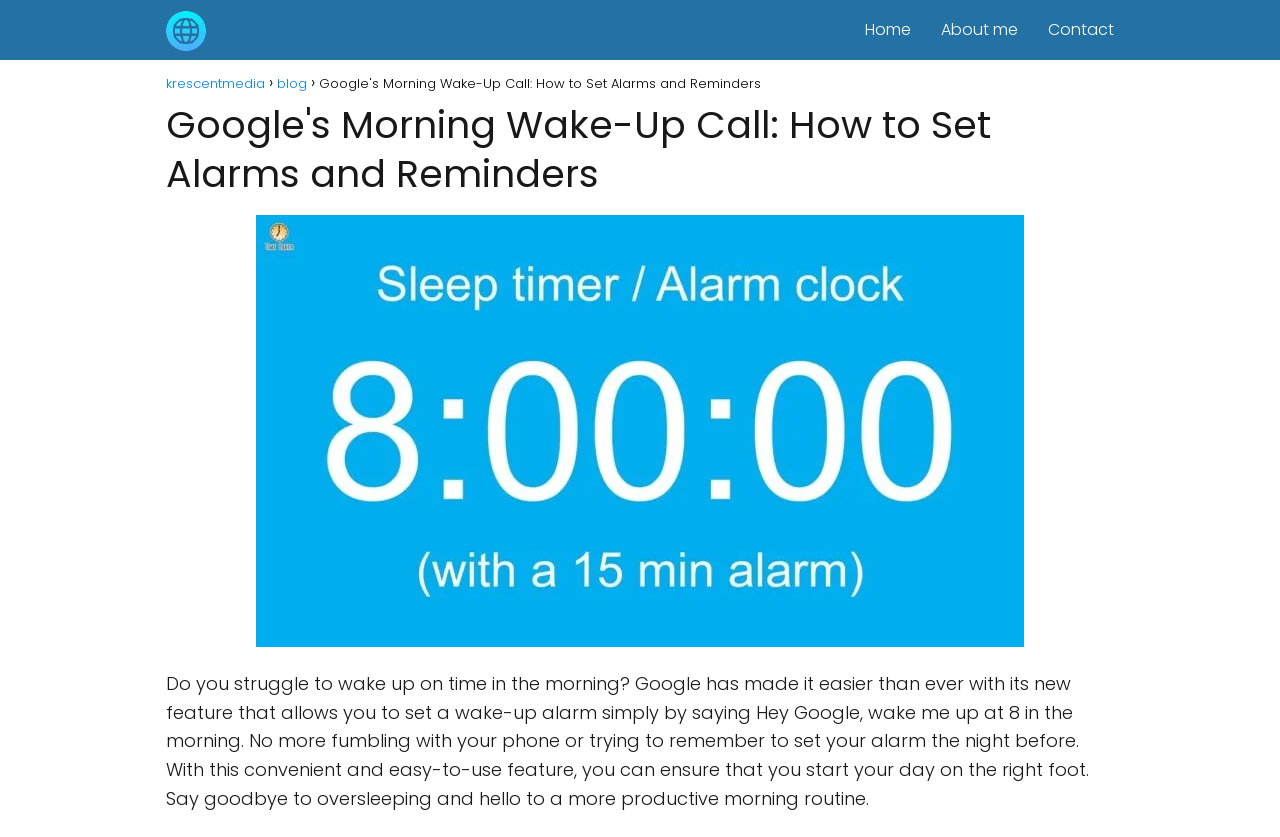What is the main topic of this webpage?
Please utilize the information in the image to give a detailed response to the question.

The main topic of this webpage is about Google's feature that allows users to set a wake-up alarm simply by saying 'Hey Google, wake me up at 8 in the morning'. This is evident from the heading 'Google's Morning Wake-Up Call: How to Set Alarms and Reminders' and the static text that explains the feature.